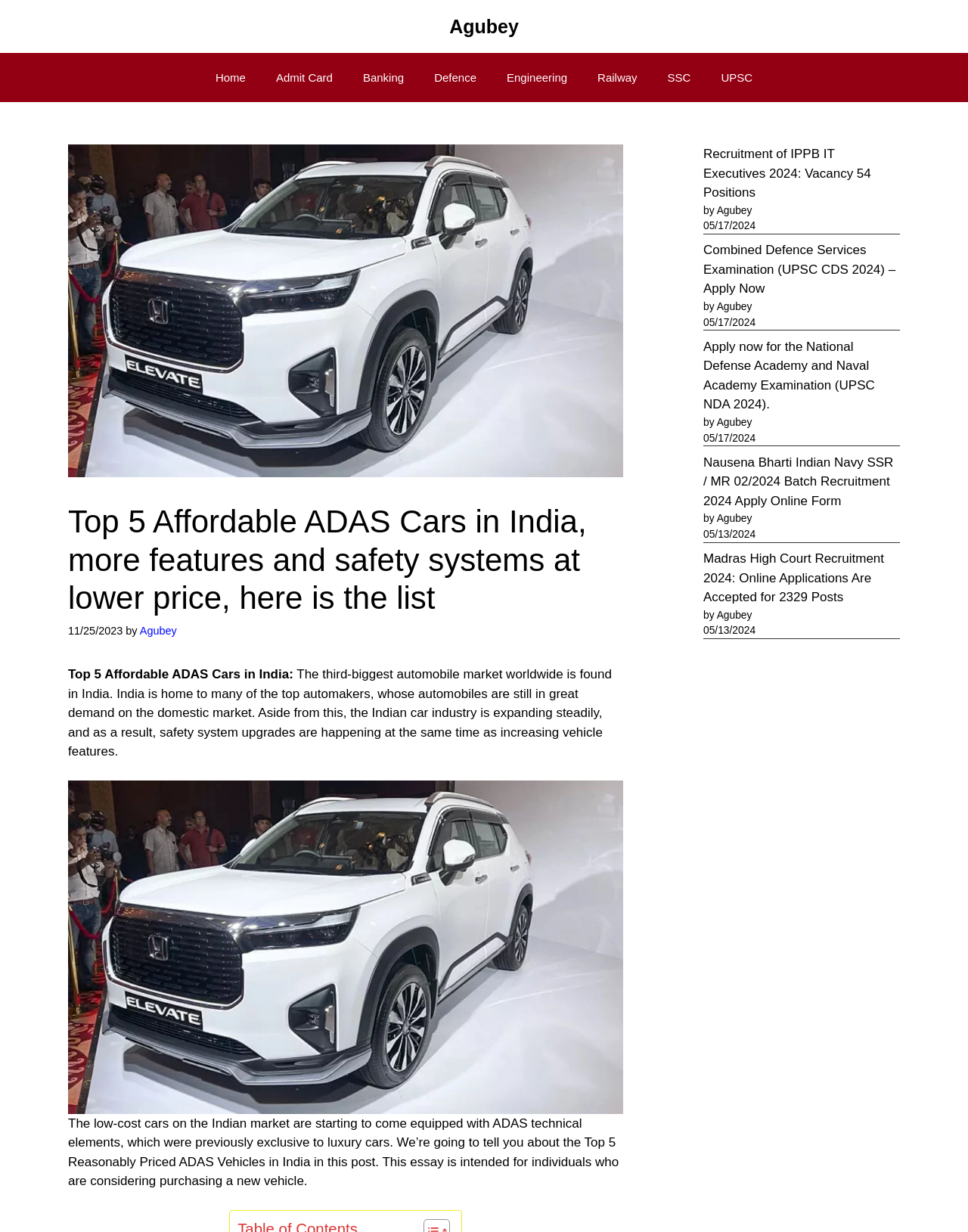Illustrate the webpage thoroughly, mentioning all important details.

The webpage is about the top 5 affordable ADAS cars in India, with a focus on safety features and lower prices. At the top of the page, there is a banner with the site's name and a navigation menu with links to various categories such as Home, Admit Card, Banking, Defence, Engineering, Railway, SSC, and UPSC.

Below the navigation menu, there is a large image with a heading that reads "Top 5 Affordable ADAS Cars in India, more features and safety systems at lower price, here is the list". The heading is followed by a paragraph of text that provides an introduction to the Indian automobile market and the increasing demand for safety features in cars.

To the right of the image, there is a section with a list of links to other articles, each with a title, author name, and date. The articles appear to be related to recruitment and examinations, with titles such as "Recruitment of IPPB IT Executives 2024" and "Combined Defence Services Examination (UPSC CDS 2024)".

The main content of the page is divided into sections, with a large image separating the introduction from the rest of the content. The text is well-structured, with headings and paragraphs that provide a clear and concise overview of the top 5 affordable ADAS cars in India.